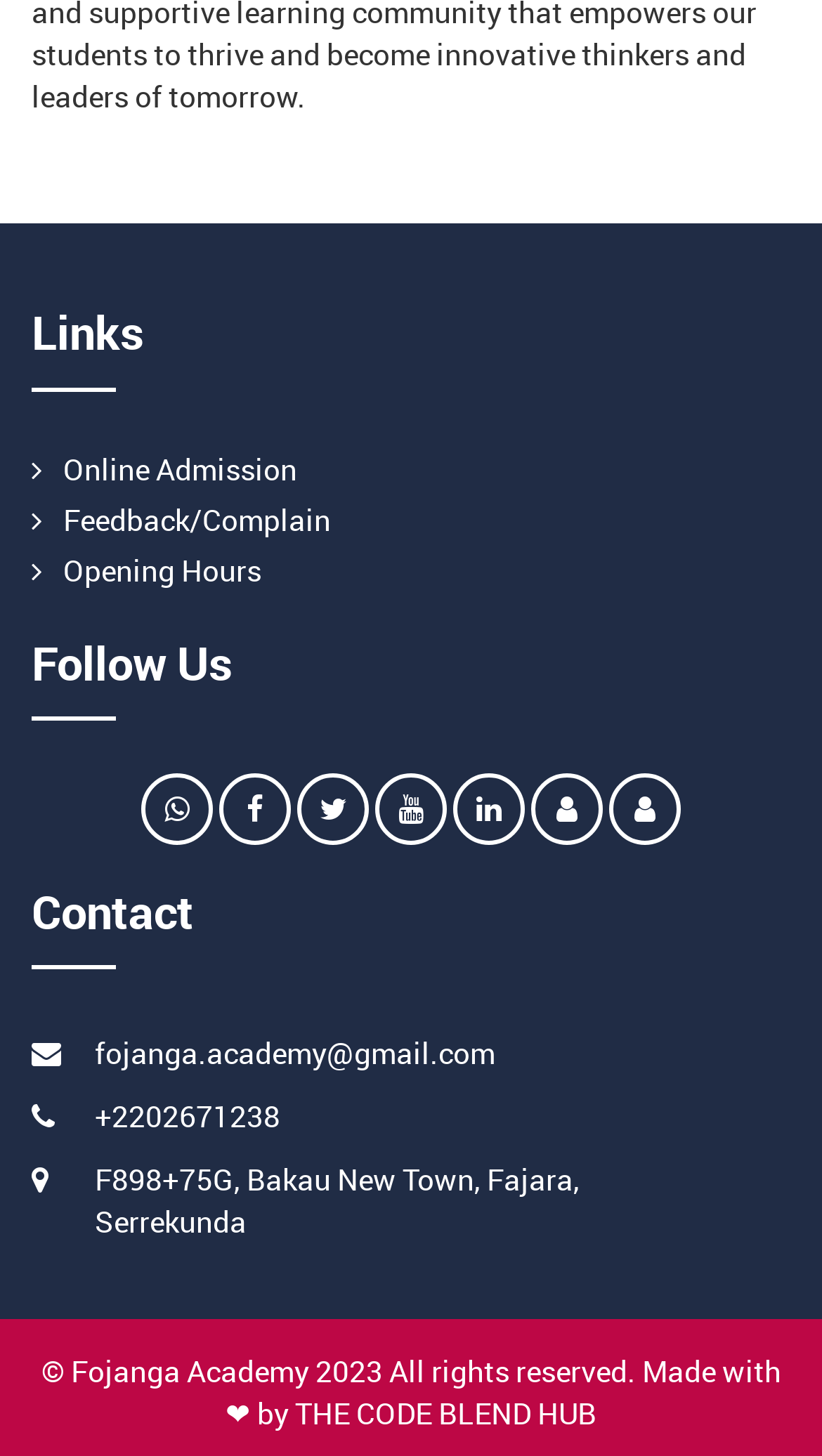Find the bounding box coordinates for the UI element that matches this description: "fojanga.academy@gmail.com".

[0.115, 0.709, 0.603, 0.737]